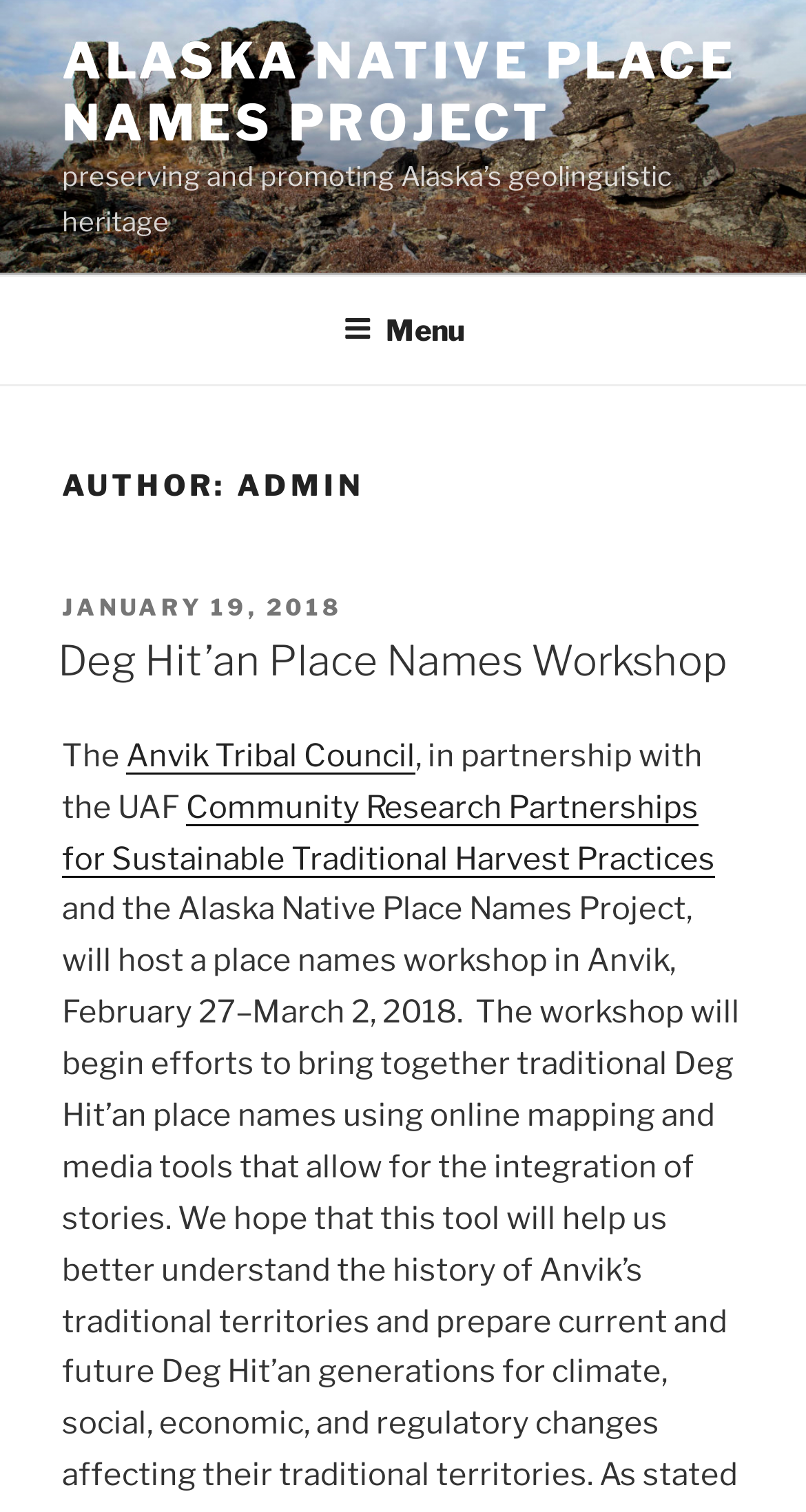Use a single word or phrase to answer the question: 
Who is the author of the post?

Admin